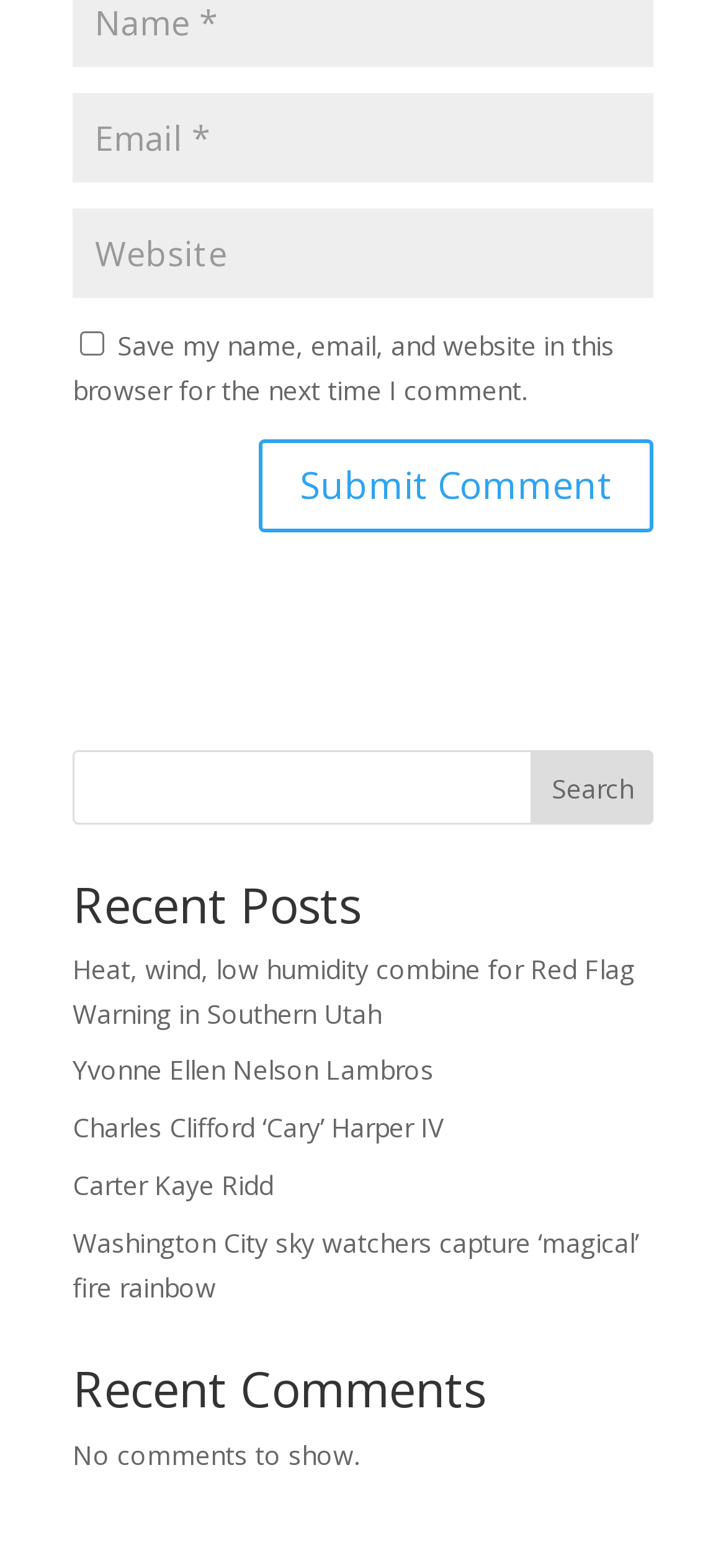Pinpoint the bounding box coordinates of the element you need to click to execute the following instruction: "Search for something". The bounding box should be represented by four float numbers between 0 and 1, in the format [left, top, right, bottom].

[0.732, 0.478, 0.9, 0.526]